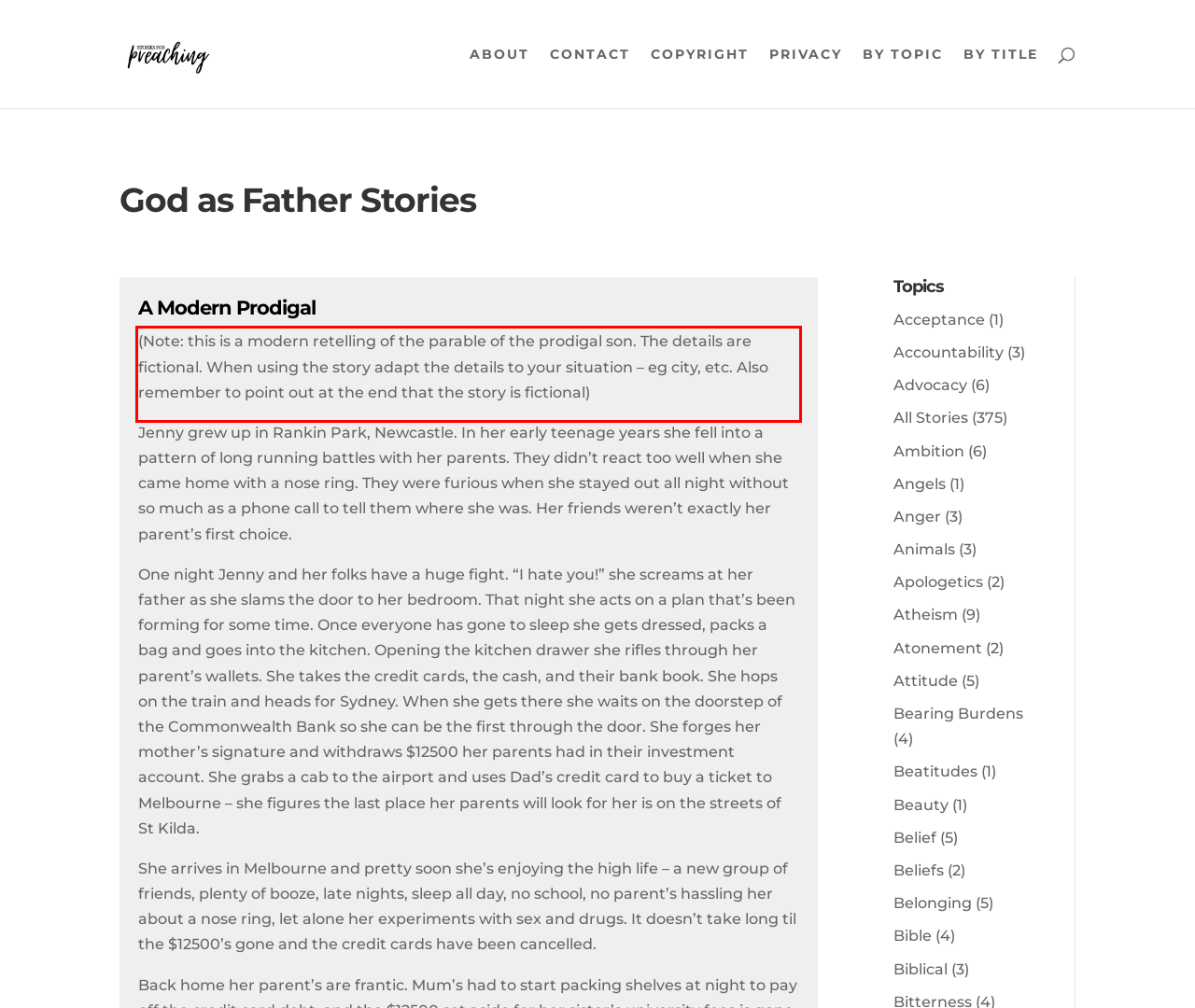You are provided with a screenshot of a webpage that includes a red bounding box. Extract and generate the text content found within the red bounding box.

(Note: this is a modern retelling of the parable of the prodigal son. The details are fictional. When using the story adapt the details to your situation – eg city, etc. Also remember to point out at the end that the story is fictional)